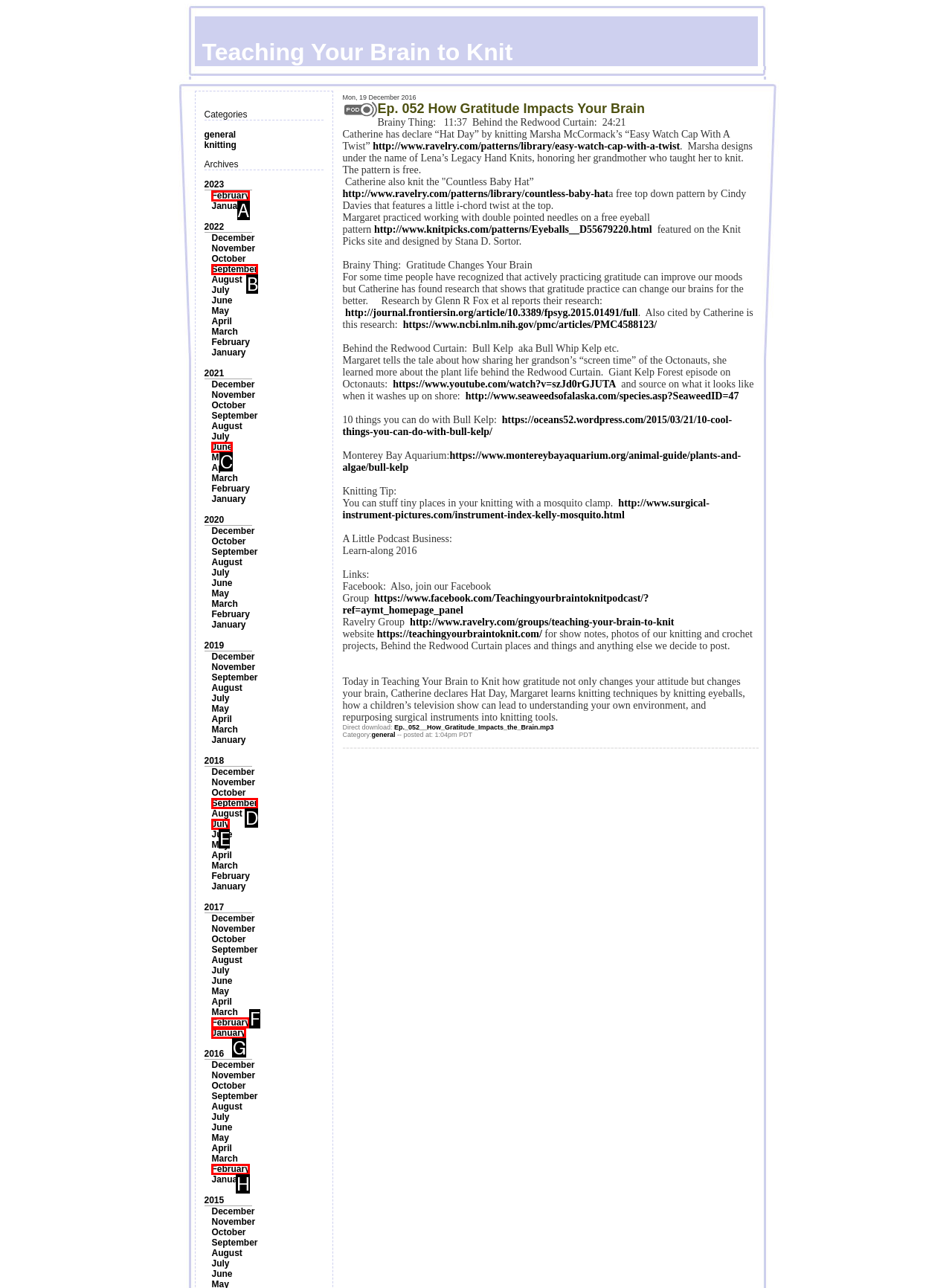Identify the HTML element I need to click to complete this task: Read the post from February 2023 Provide the option's letter from the available choices.

A